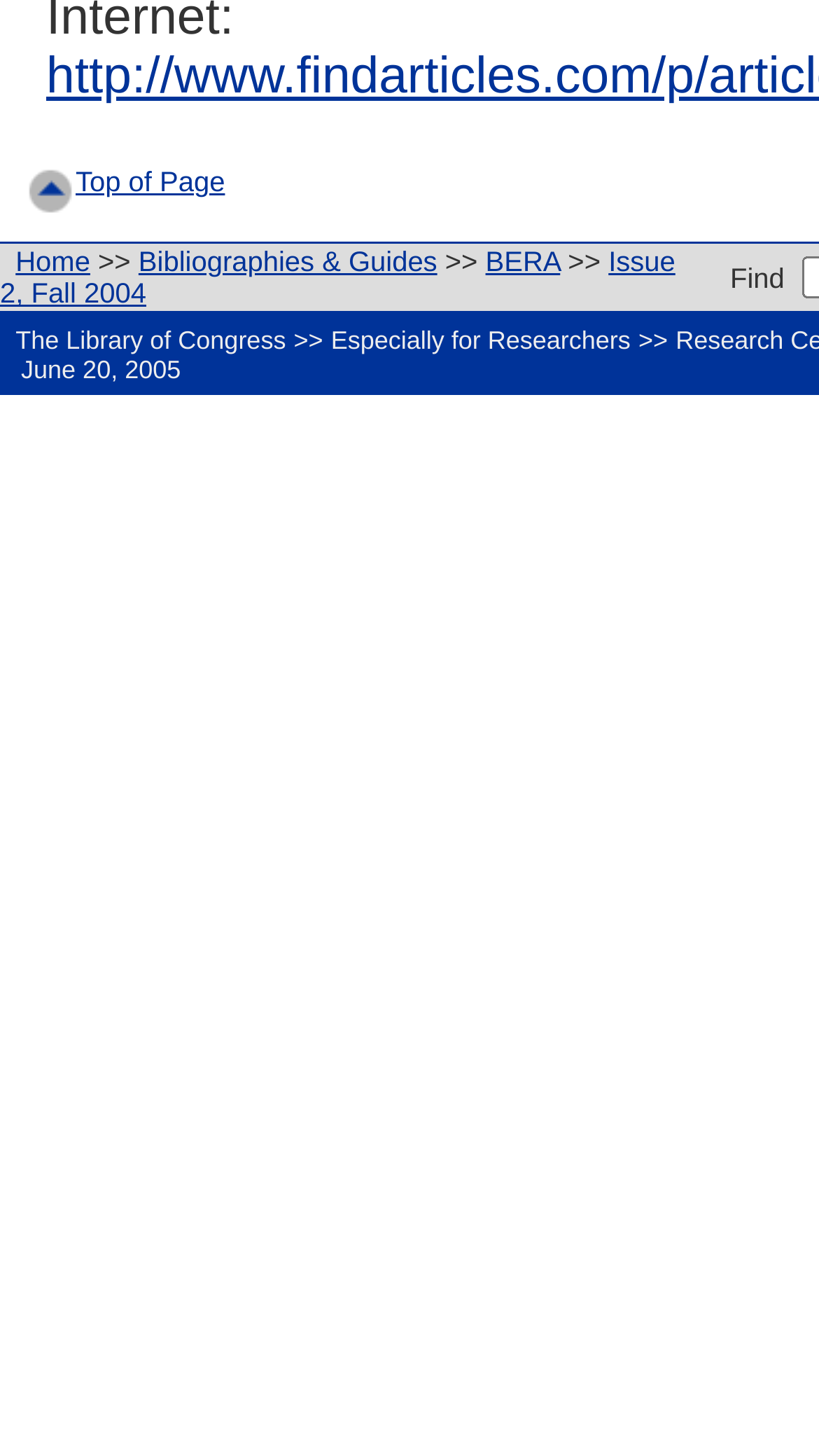Please provide a comprehensive response to the question based on the details in the image: How many 'Internet:' labels are there on the webpage?

There are three 'Internet:' labels on the webpage, located at different positions, indicated by the StaticText elements with bounding box coordinates [0.056, 0.007, 0.399, 0.067], [0.056, 0.371, 0.425, 0.43], and [0.056, 0.856, 0.425, 0.915]